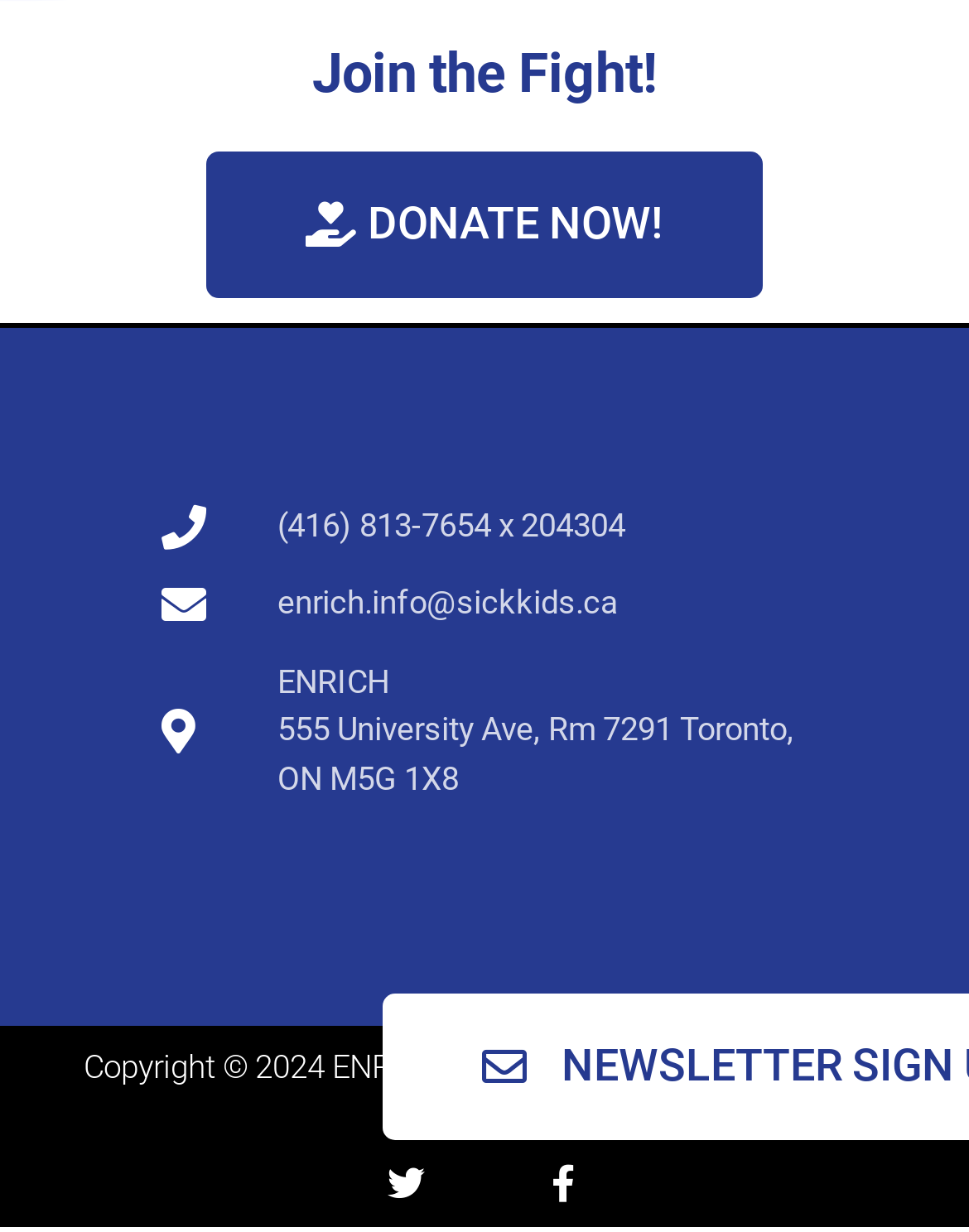Consider the image and give a detailed and elaborate answer to the question: 
What is the phone number to contact ENRICH?

I found the phone number by looking at the static text element that contains the phone number, which is '(416) 813-7654 x 204304'. This element is located at the top section of the webpage, below the heading 'Join the Fight!'.